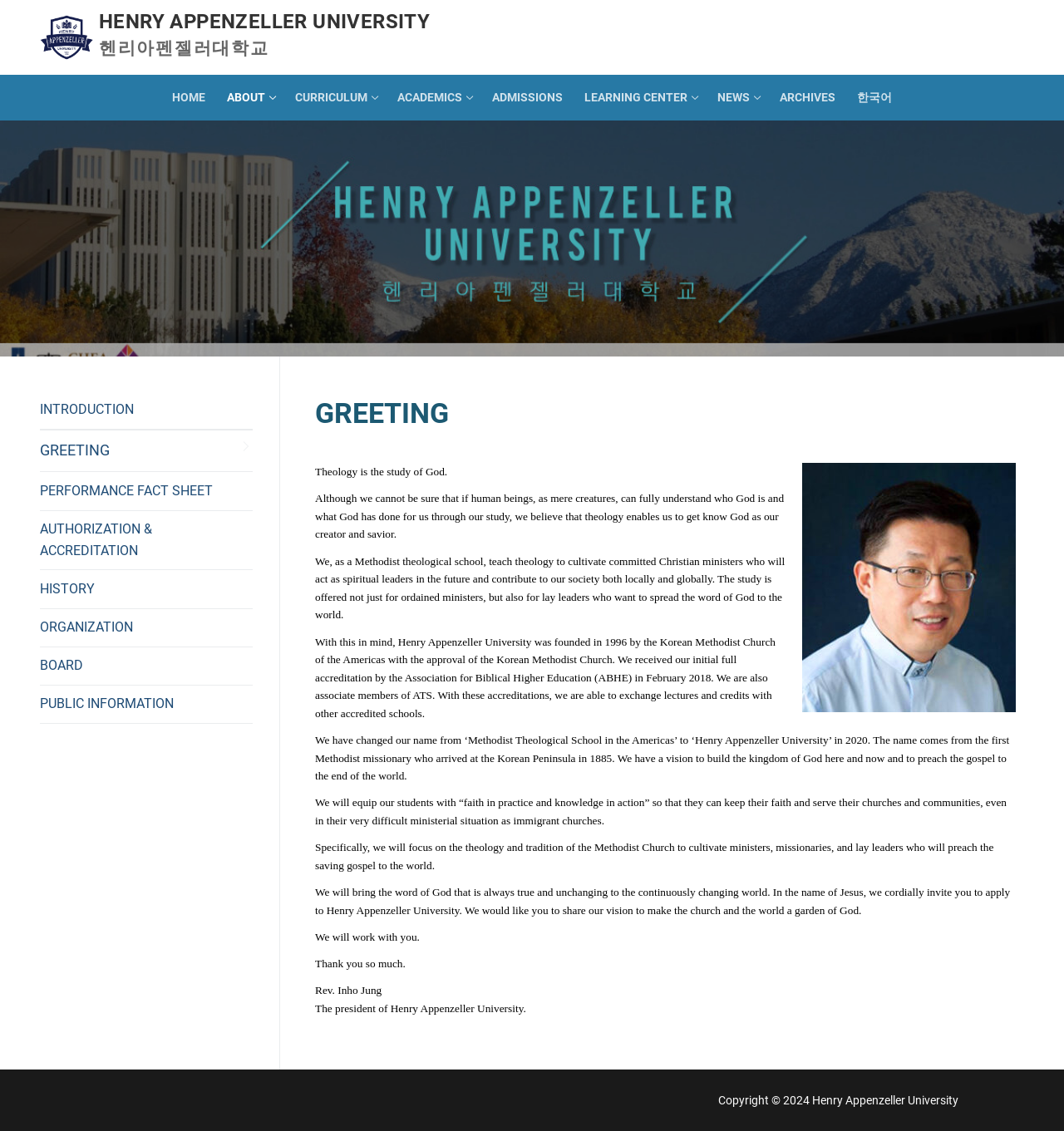What is the name of the university?
Using the image as a reference, give an elaborate response to the question.

The name of the university can be found in the link 'Henry Appenzeller University' at the top of the webpage, and also in the StaticText '헨리아펜젤러대학교' and 'Henry Appenzeller University' throughout the webpage.